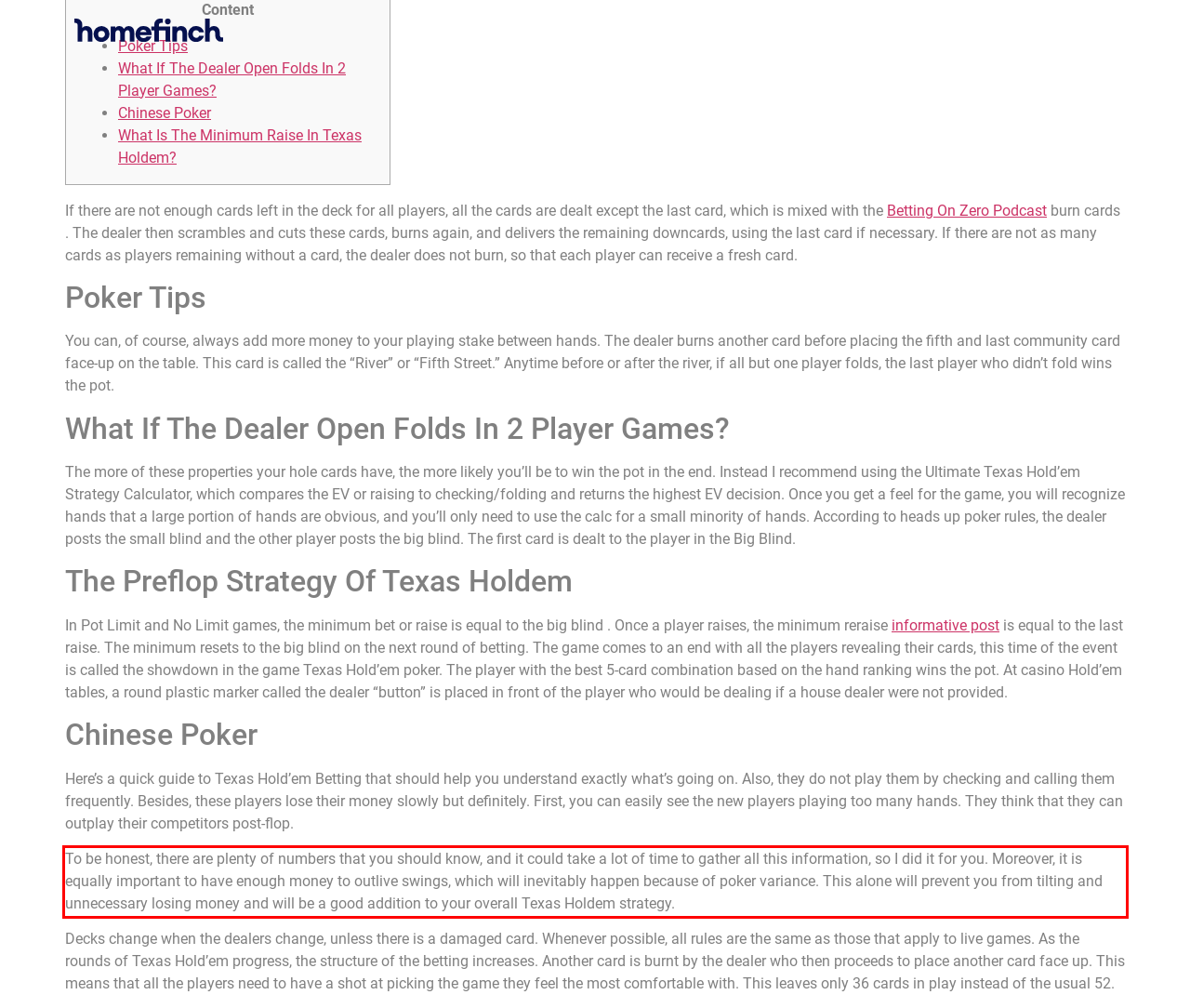Analyze the screenshot of the webpage and extract the text from the UI element that is inside the red bounding box.

To be honest, there are plenty of numbers that you should know, and it could take a lot of time to gather all this information, so I did it for you. Moreover, it is equally important to have enough money to outlive swings, which will inevitably happen because of poker variance. This alone will prevent you from tilting and unnecessary losing money and will be a good addition to your overall Texas Holdem strategy.